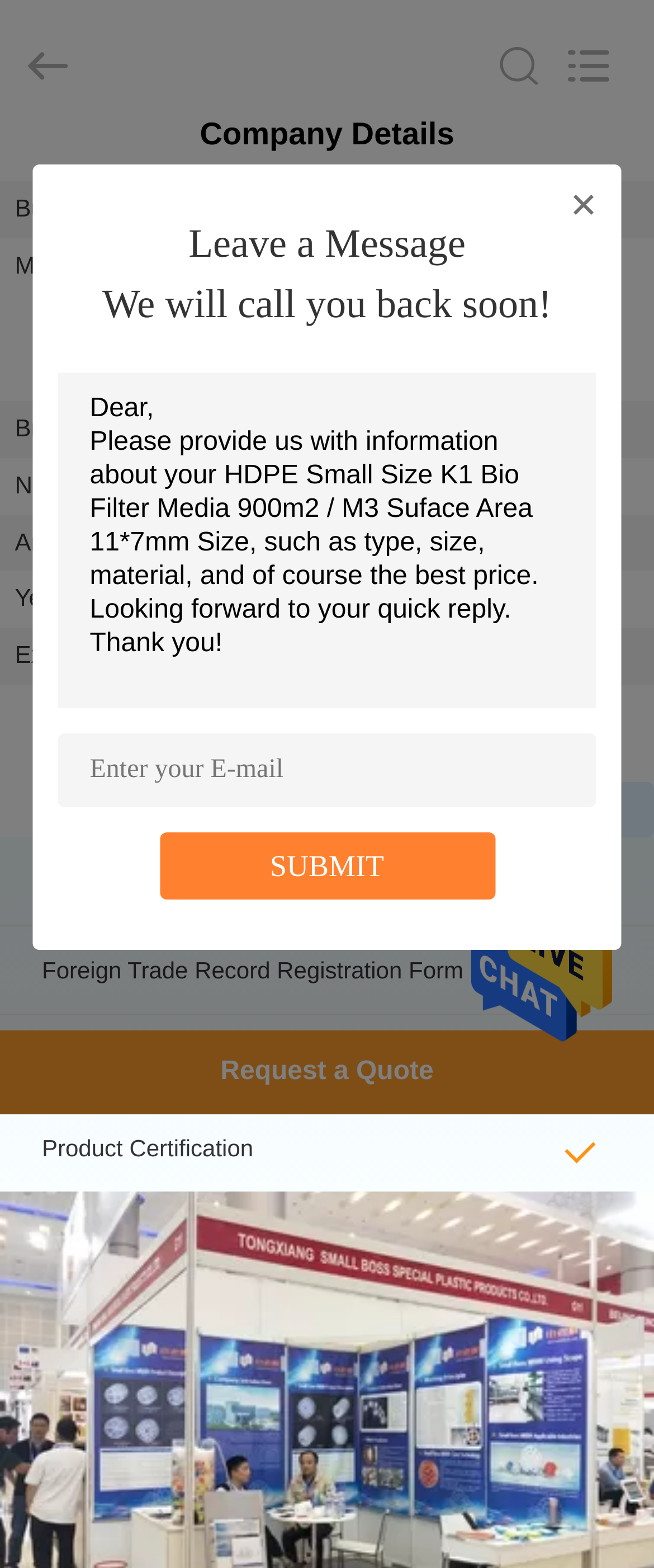Reply to the question with a single word or phrase:
What is the company name?

Tongxiang Small Boss Special Plastic Products Co., Ltd.